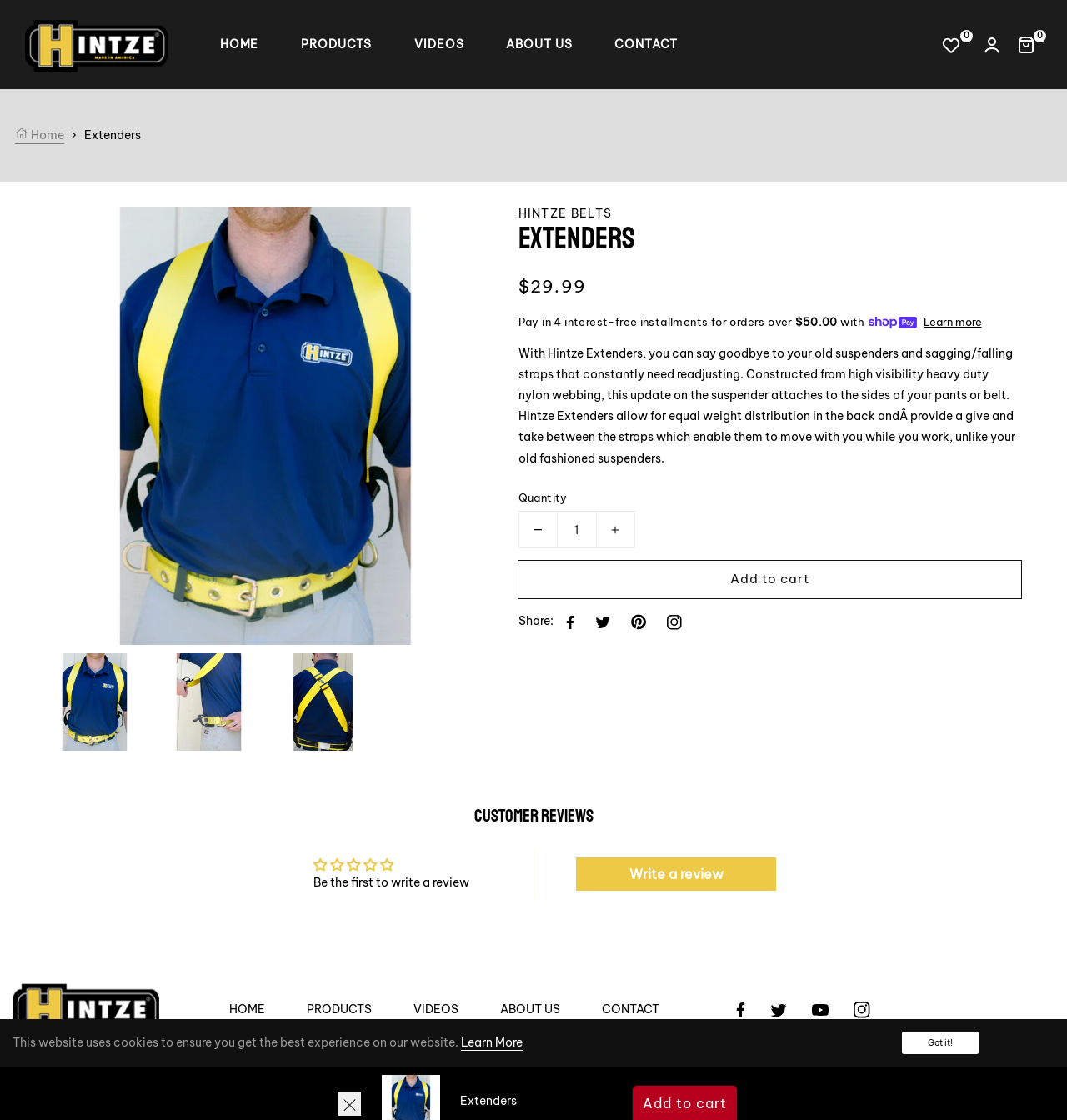Please find the bounding box coordinates of the element's region to be clicked to carry out this instruction: "Click on the HOME link".

[0.194, 0.017, 0.254, 0.062]